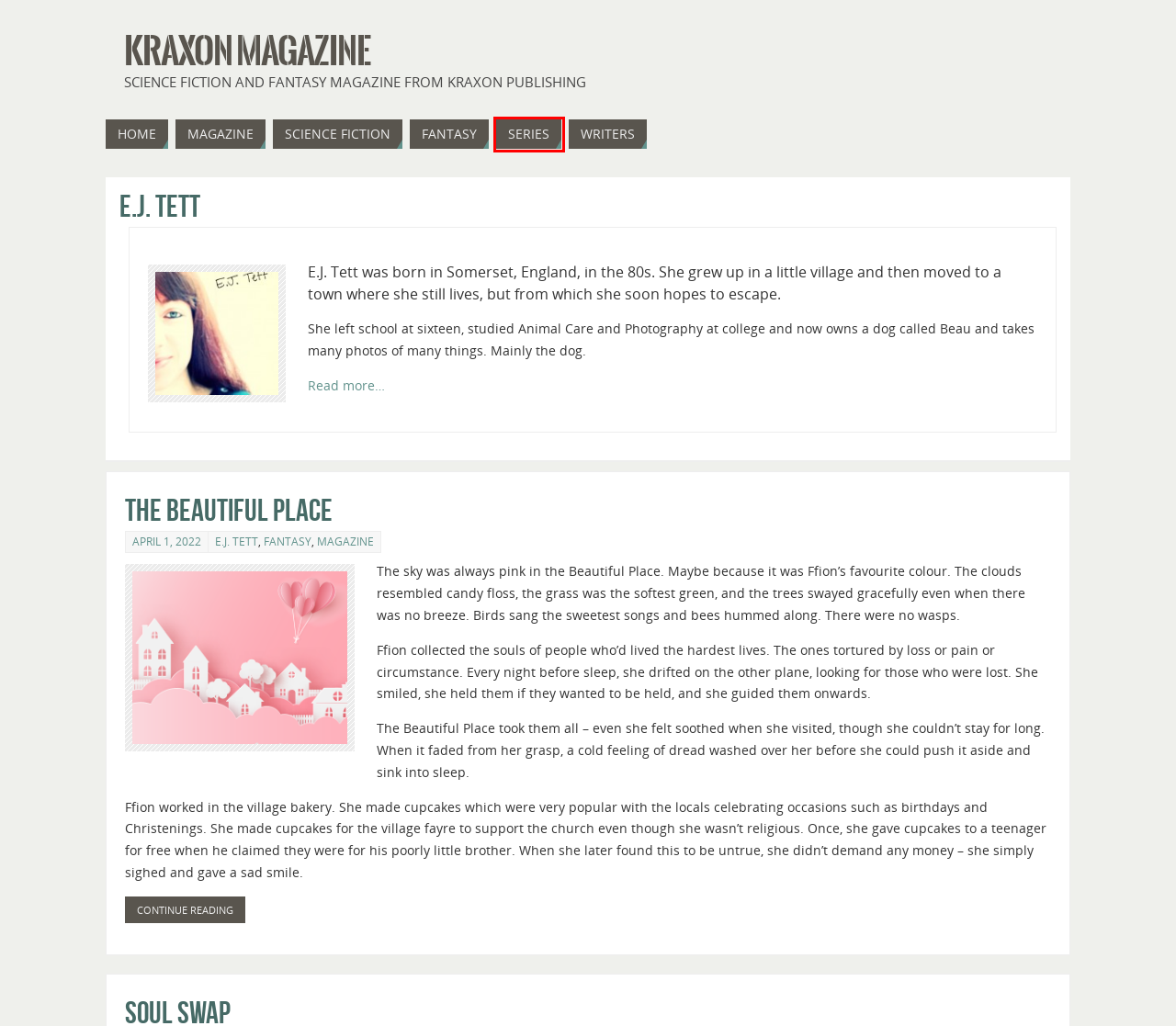Consider the screenshot of a webpage with a red bounding box and select the webpage description that best describes the new page that appears after clicking the element inside the red box. Here are the candidates:
A. Magazine   - Kraxon Magazine
B. Fantasy   - Kraxon Magazine
C. Kraxon Magazine | Science fiction and fantasy magazine from Kraxon Publishing
D. Free and Premium WordPress Themes • Cryout Creations
E. Writers   - Kraxon Magazine
F. Series   - Kraxon Magazine
G. Science Fiction   - Kraxon Magazine
H. The Beautiful Place   - Kraxon Magazine

F